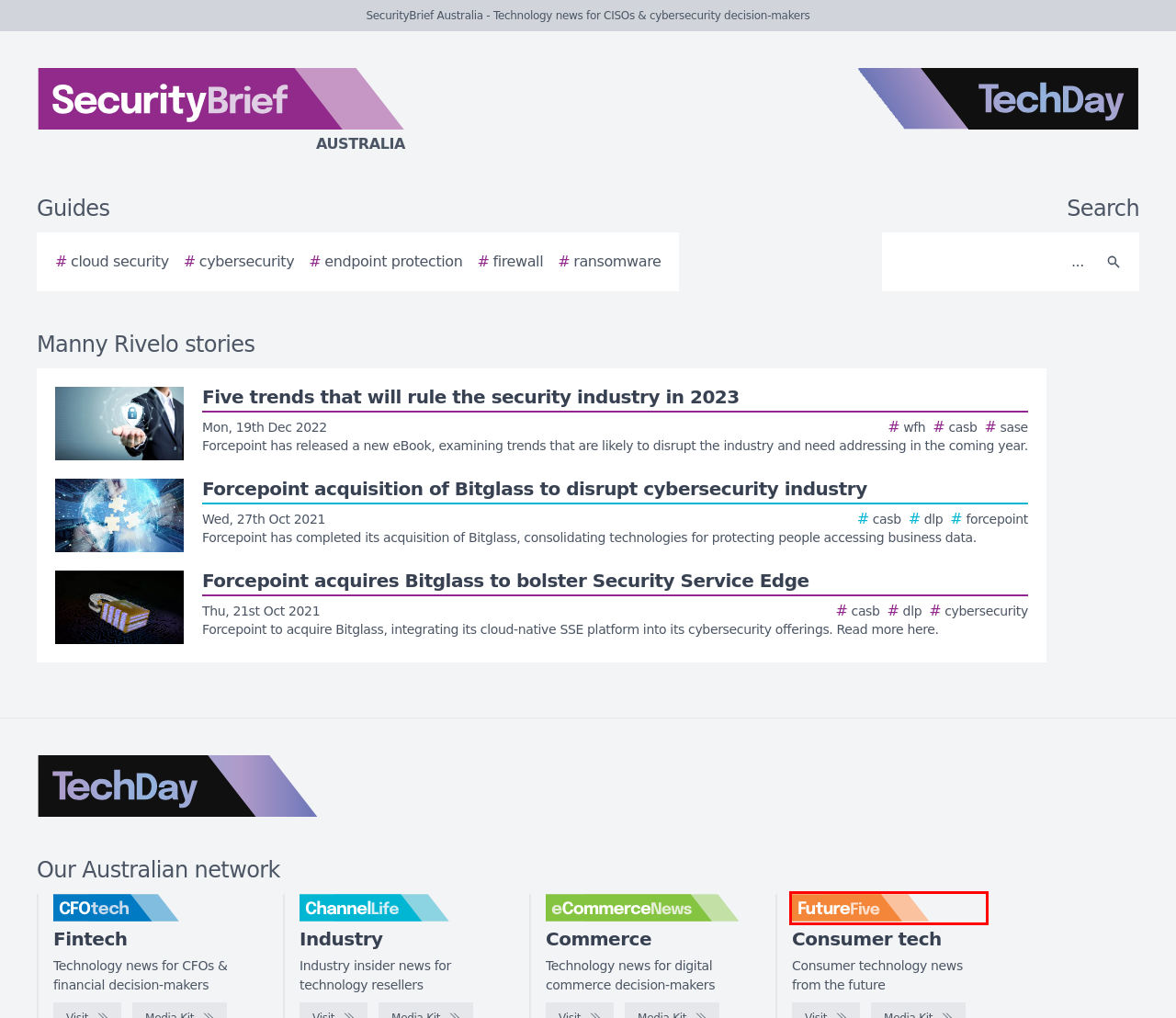You have a screenshot of a webpage, and a red bounding box highlights an element. Select the webpage description that best fits the new page after clicking the element within the bounding box. Options are:
A. Five trends that will rule the security industry in 2023
B. Forcepoint acquisition of Bitglass to disrupt cybersecurity industry
C. FutureFive Australia - Consumer technology news from the future
D. The 2024 Ultimate Guide to Firewall
E. Forcepoint acquires Bitglass to bolster Security Service Edge
F. The 2024 Ultimate Guide to Endpoint Protection
G. eCommerceNews Australia - Technology news for digital commerce decision-makers
H. The 2024 Ultimate Guide to Cybersecurity

C